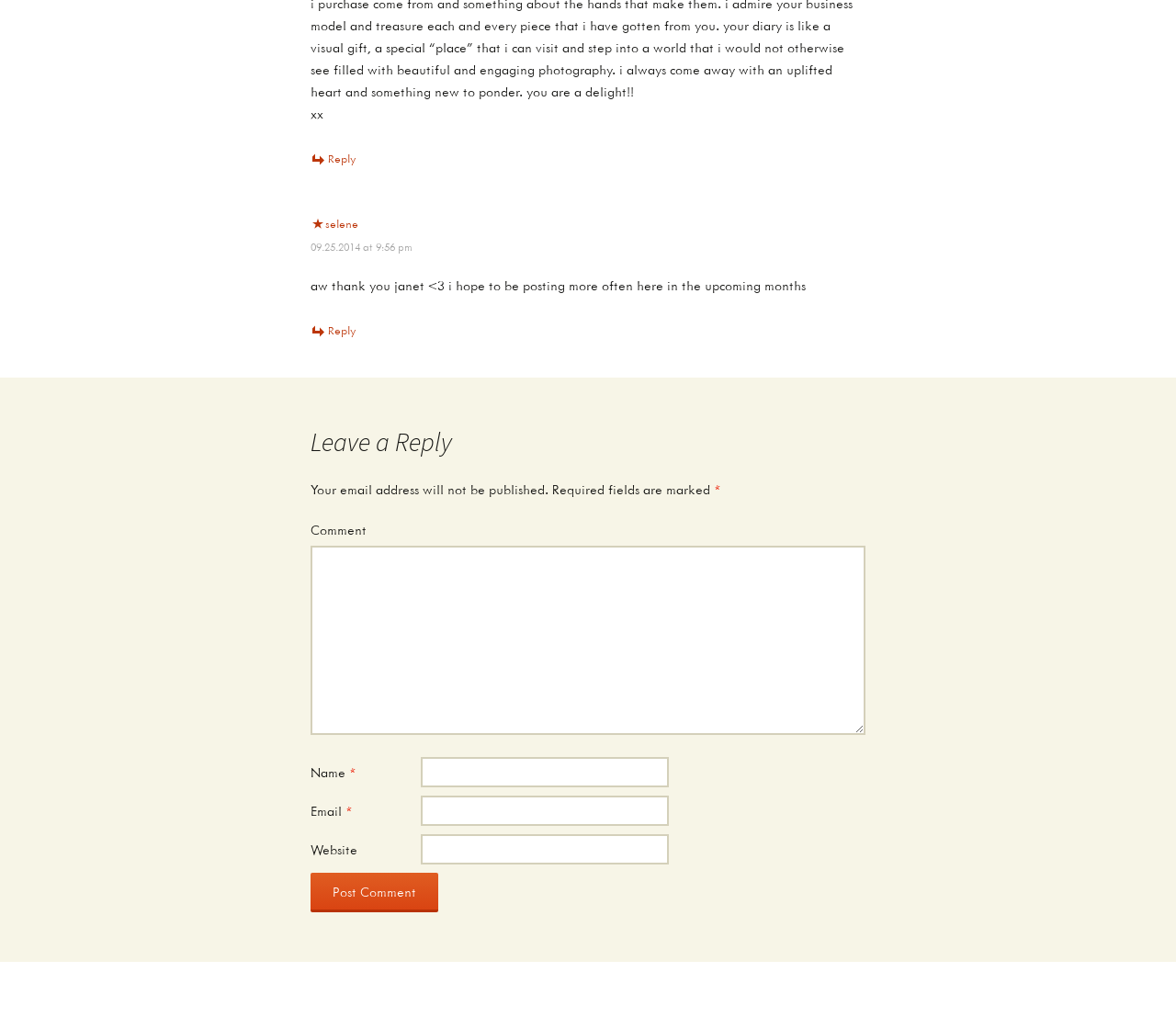Give a short answer using one word or phrase for the question:
What is the text of the first comment?

aw thank you janet <3 i hope to be posting more often here in the upcoming months